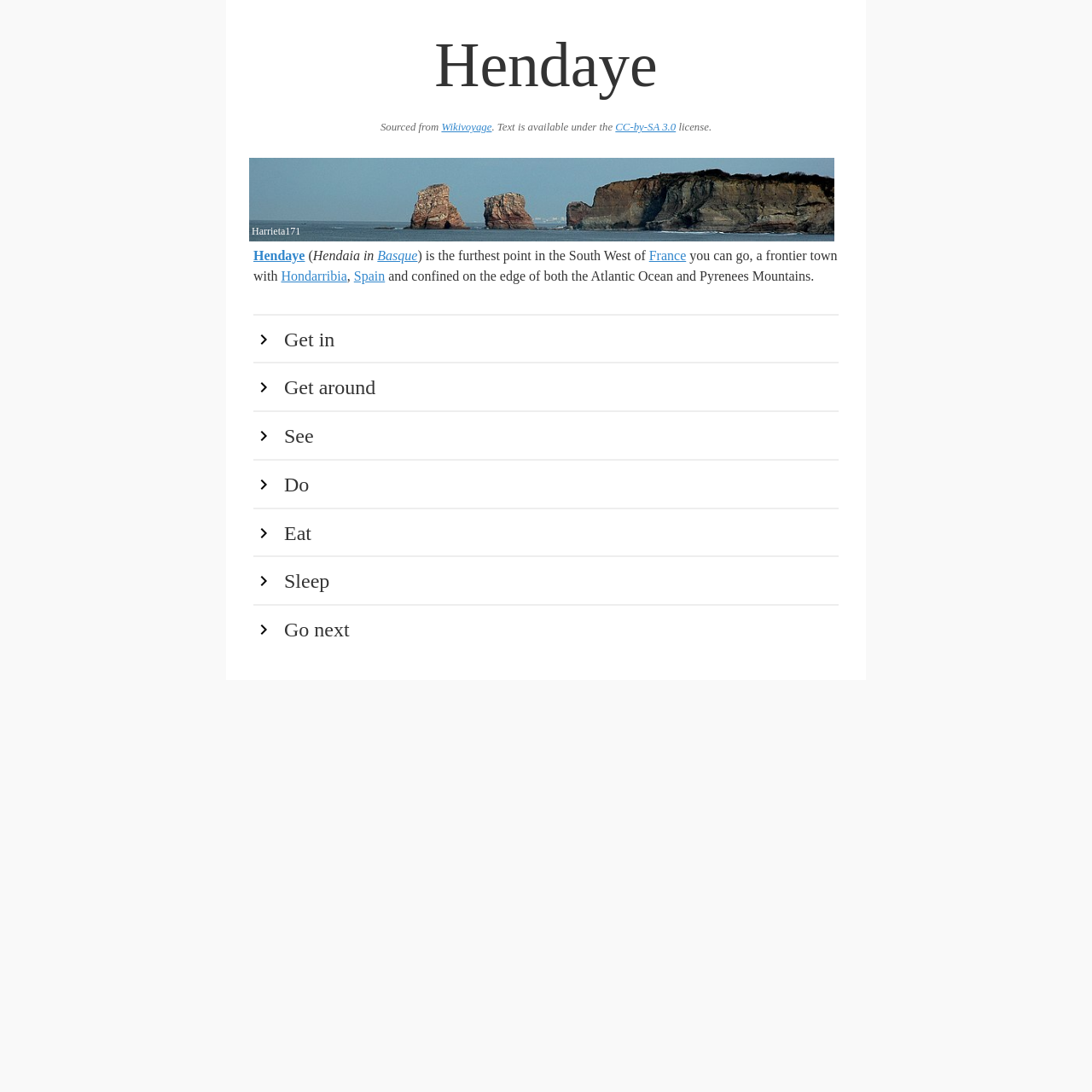Could you please study the image and provide a detailed answer to the question:
What is the name of the nearby town in Spain?

The webpage mentions Hendaye is a frontier town with Hondarribia, which is a town in Spain, as indicated by the link 'Hondarribia' and the text 'a frontier town with Hondarribia'.